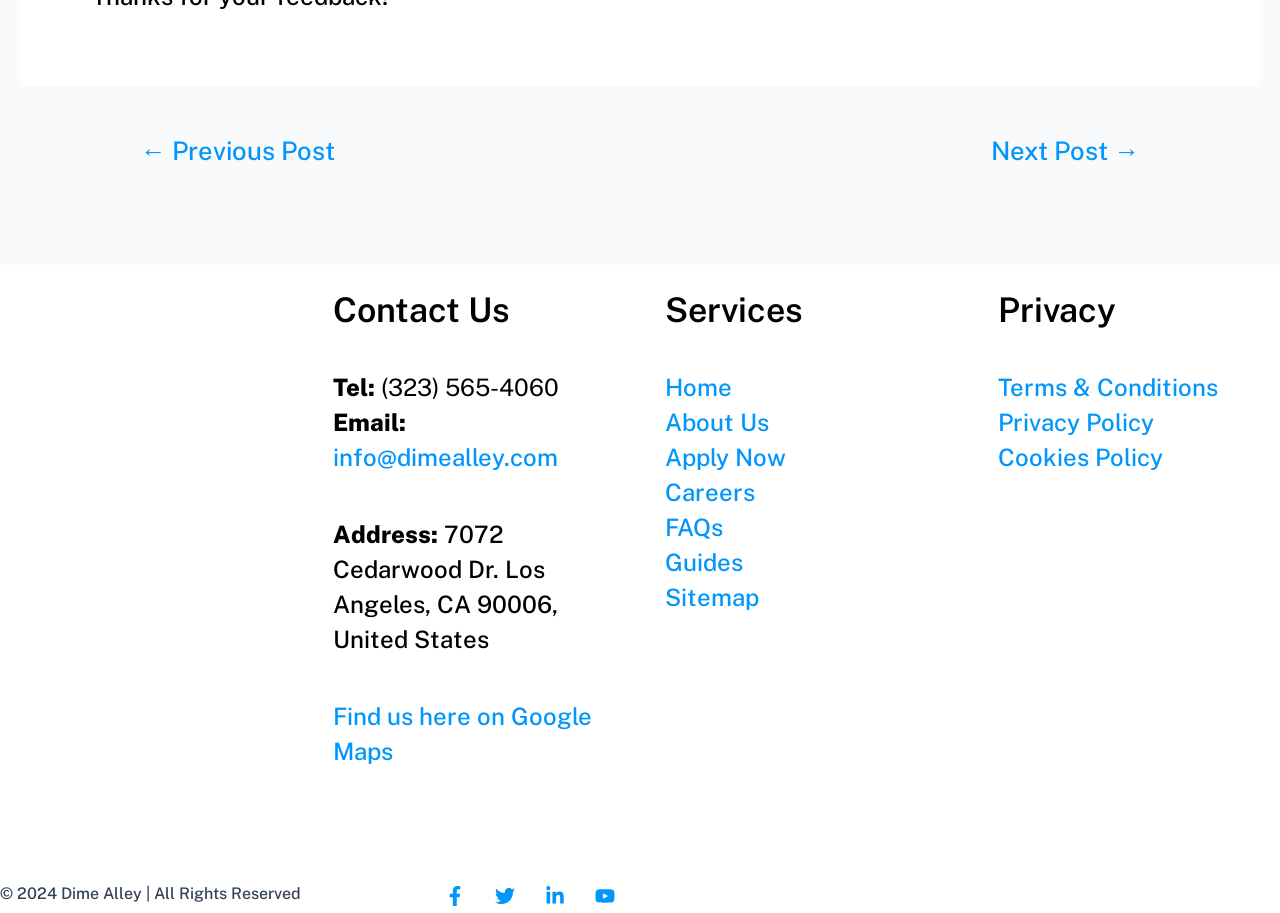Using the webpage screenshot, locate the HTML element that fits the following description and provide its bounding box: "Search …".

None